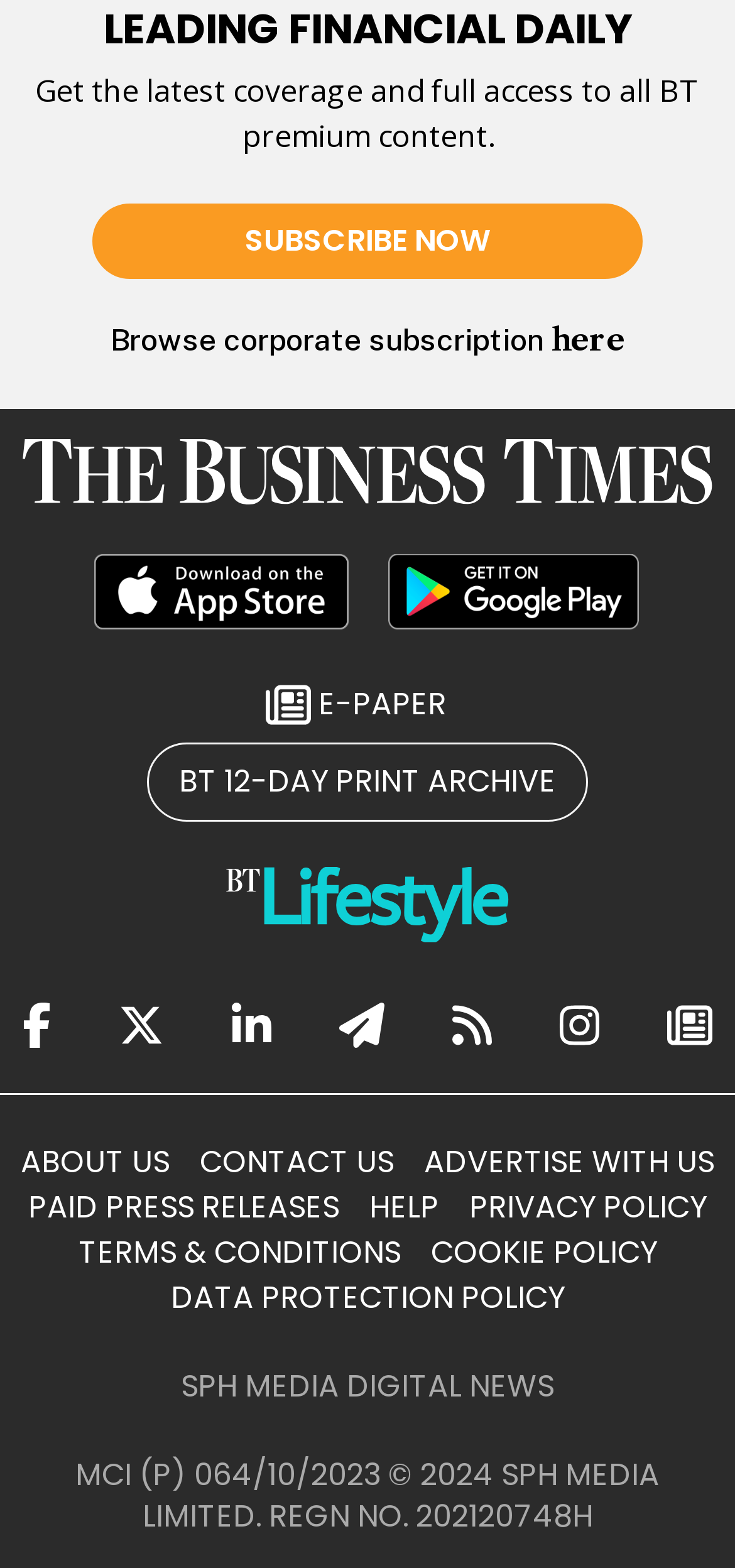Indicate the bounding box coordinates of the element that must be clicked to execute the instruction: "Check the privacy policy". The coordinates should be given as four float numbers between 0 and 1, i.e., [left, top, right, bottom].

None